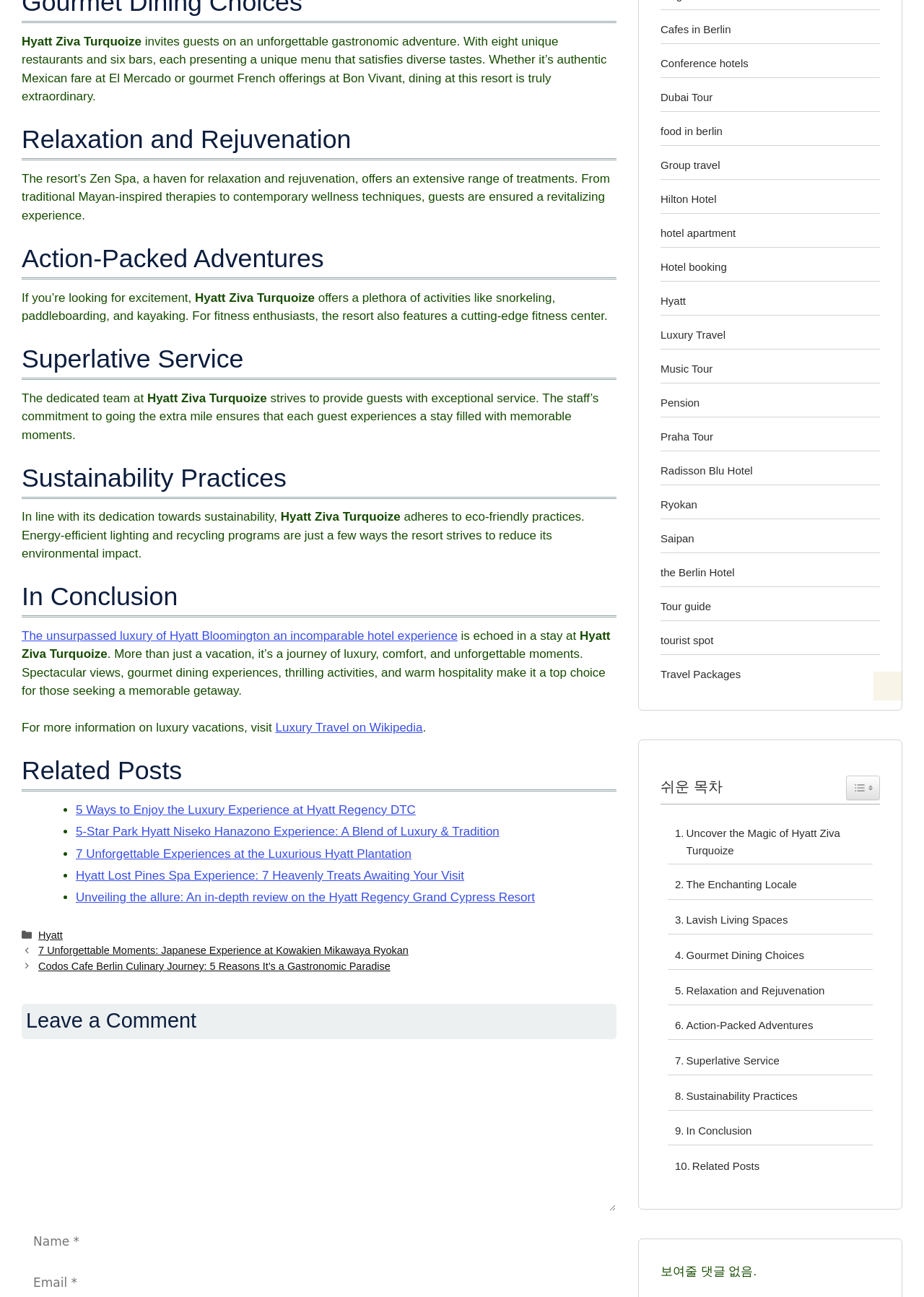What is the name of the resort described in the webpage?
Please provide a comprehensive answer based on the contents of the image.

The webpage describes a resort with multiple restaurants, bars, and activities, and the name of the resort is mentioned multiple times throughout the webpage, including in the first sentence.